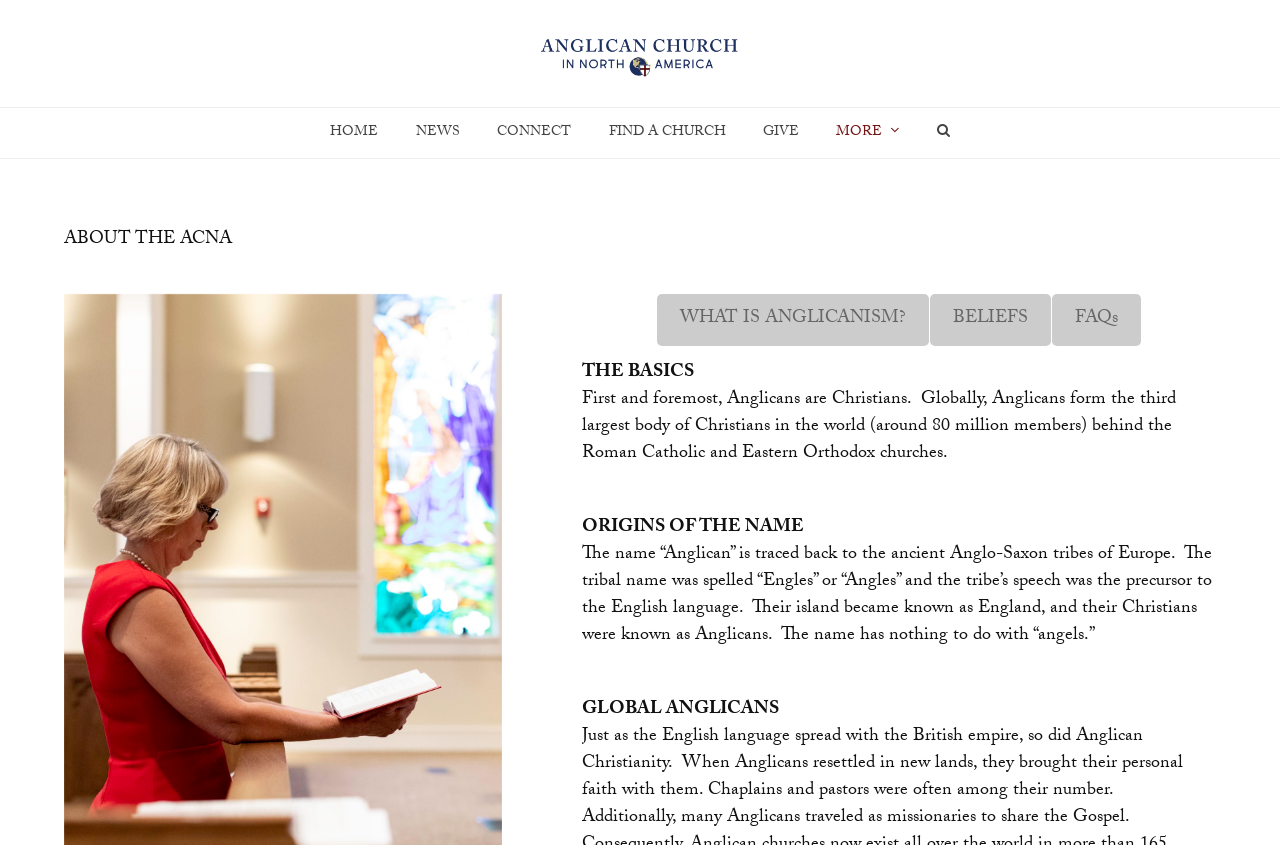Please determine the bounding box coordinates, formatted as (top-left x, top-left y, bottom-right x, bottom-right y), with all values as floating point numbers between 0 and 1. Identify the bounding box of the region described as: HOME

[0.245, 0.128, 0.308, 0.187]